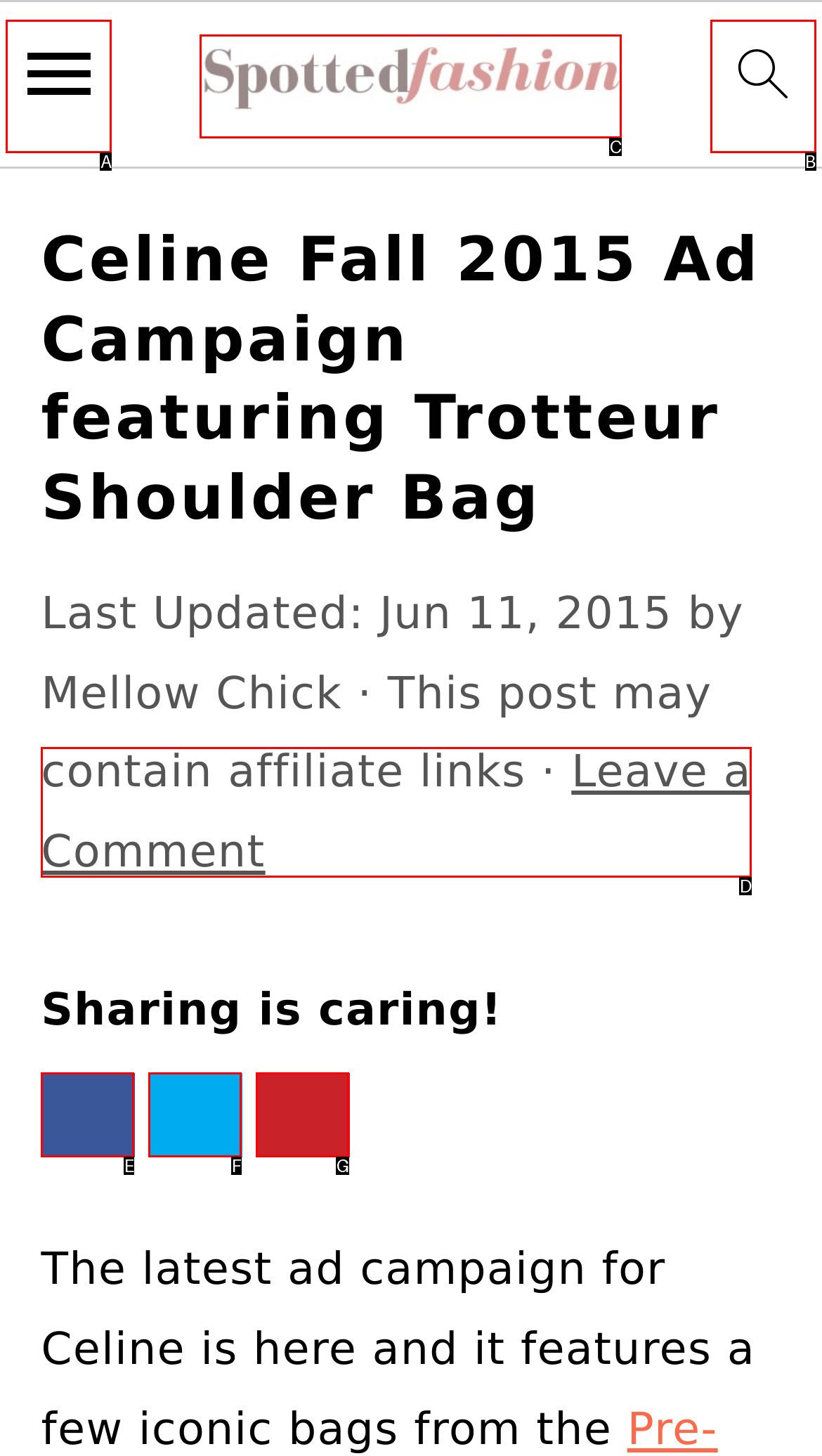Determine which HTML element corresponds to the description: Leave a Comment. Provide the letter of the correct option.

D